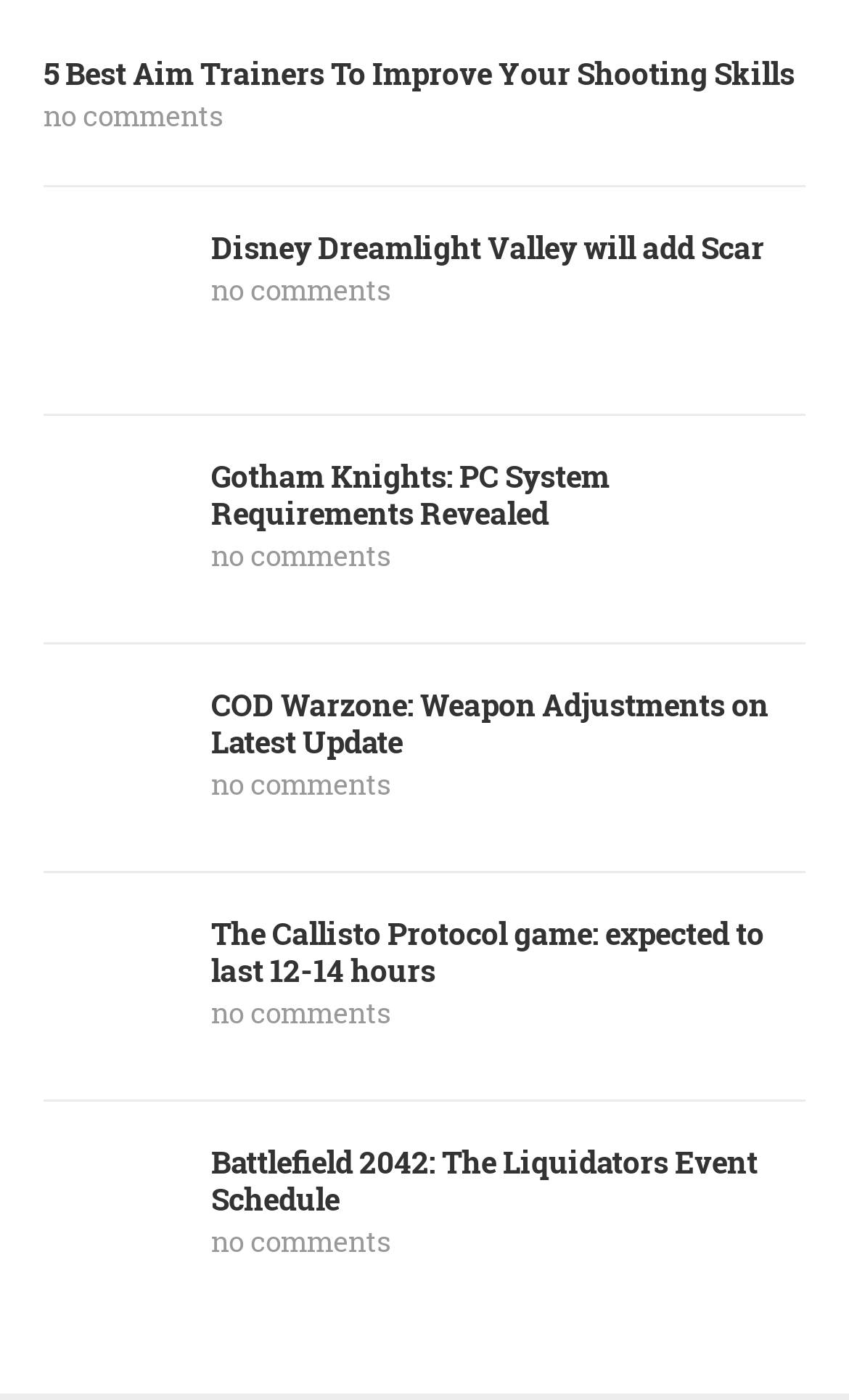Please identify the bounding box coordinates of the element I should click to complete this instruction: 'Read The Callisto Protocol game: expected to last 12-14 hours article'. The coordinates should be given as four float numbers between 0 and 1, like this: [left, top, right, bottom].

[0.051, 0.655, 0.949, 0.707]